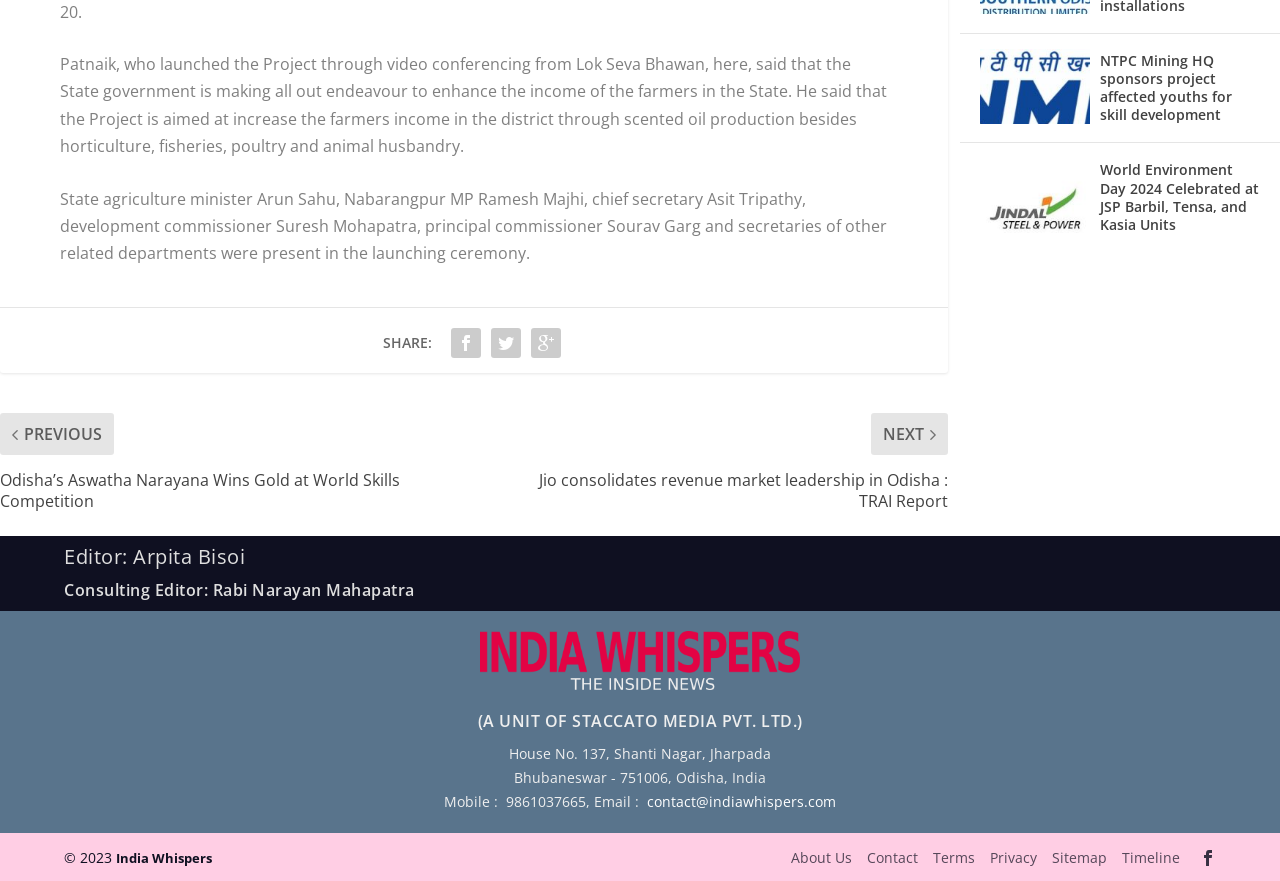Identify the bounding box for the UI element specified in this description: "About Us". The coordinates must be four float numbers between 0 and 1, formatted as [left, top, right, bottom].

[0.618, 0.963, 0.666, 0.984]